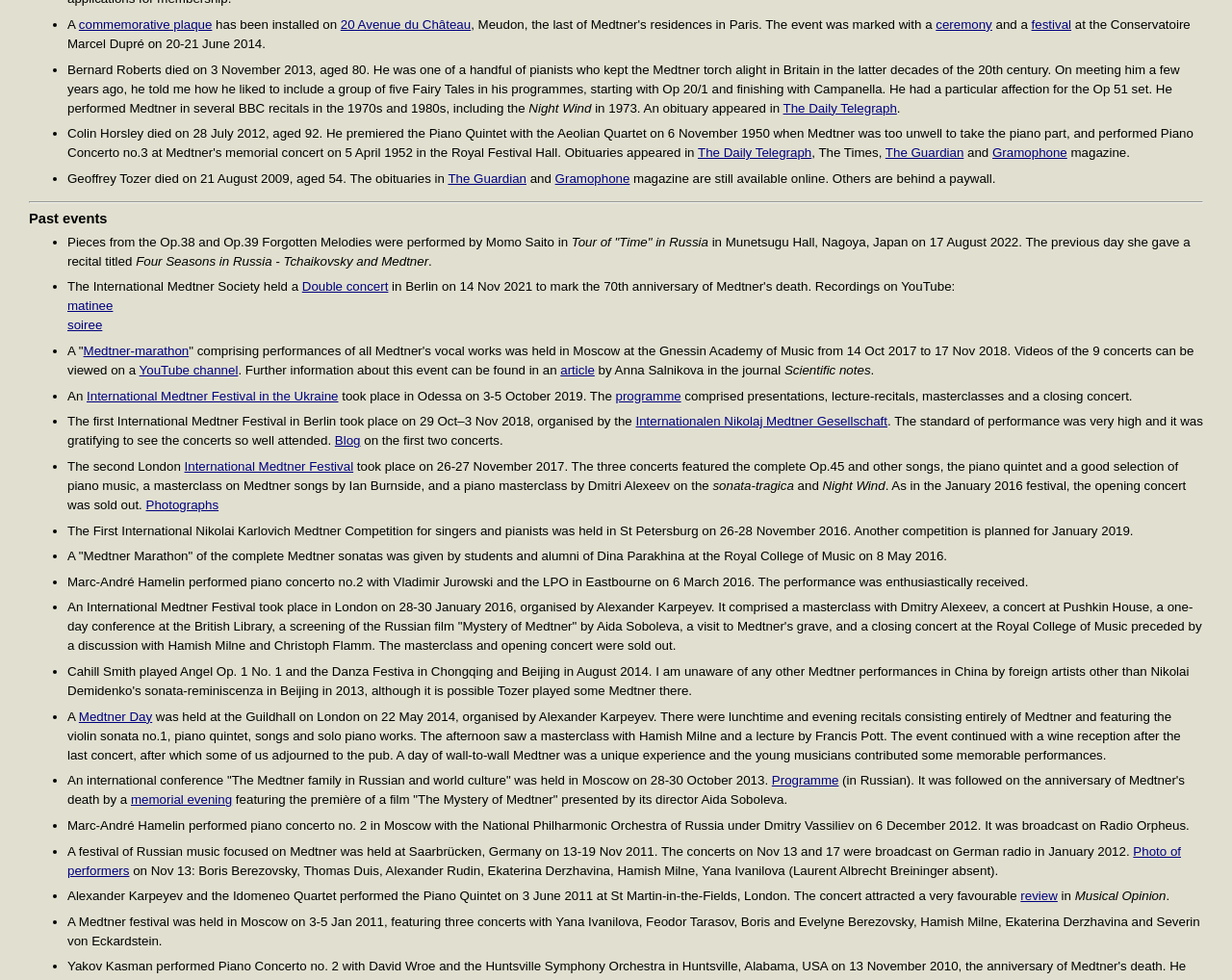Determine the bounding box for the described HTML element: "Photo of performers". Ensure the coordinates are four float numbers between 0 and 1 in the format [left, top, right, bottom].

[0.055, 0.861, 0.959, 0.895]